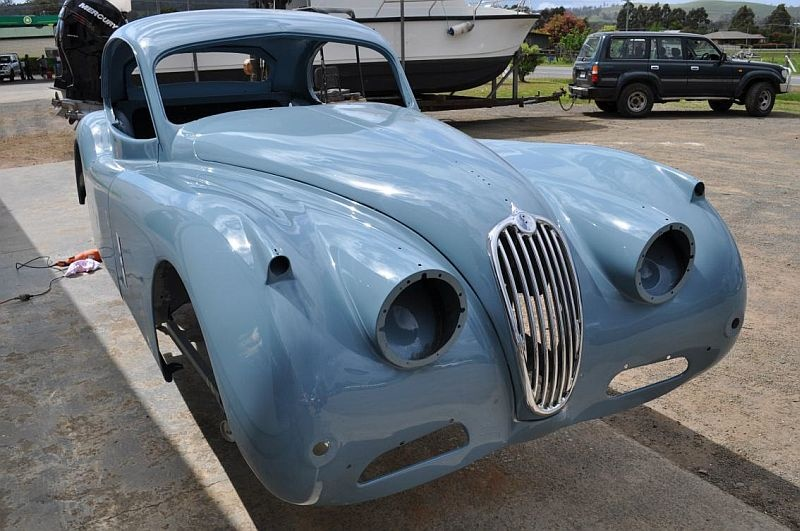Explain the image in a detailed and thorough manner.

The image showcases a beautifully restored Jaguar car, prominently featuring its smooth and shining exterior, painted in the signature Jaguar Pastel Blue. The craftsmanship is evident in the precision of the panel alignment and the attention to detail, particularly around the classic grille and headlamp openings. The vehicle is seen in an outdoor setting, with other cars and a boat visible in the background, indicating a scenic workshop or restoration site. This piece highlights the meticulous efforts involved in automotive restoration, emphasizing how vital it is to achieve an authentic vintage aesthetic, especially given the challenges in matching vintage paint codes. The car stands as a testament to the dedication and expertise required in bringing classic automobiles back to life.